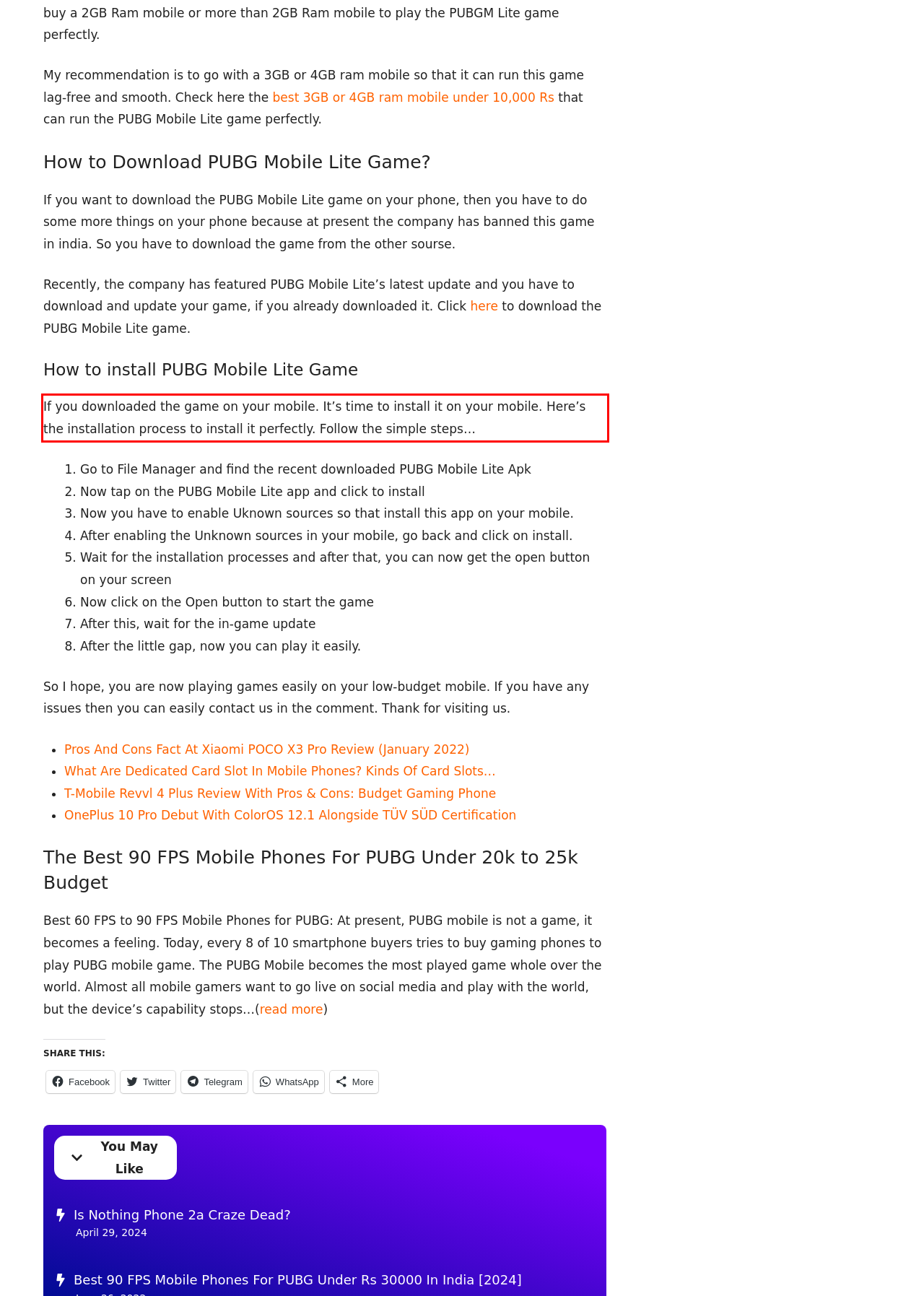Inspect the webpage screenshot that has a red bounding box and use OCR technology to read and display the text inside the red bounding box.

If you downloaded the game on your mobile. It’s time to install it on your mobile. Here’s the installation process to install it perfectly. Follow the simple steps…